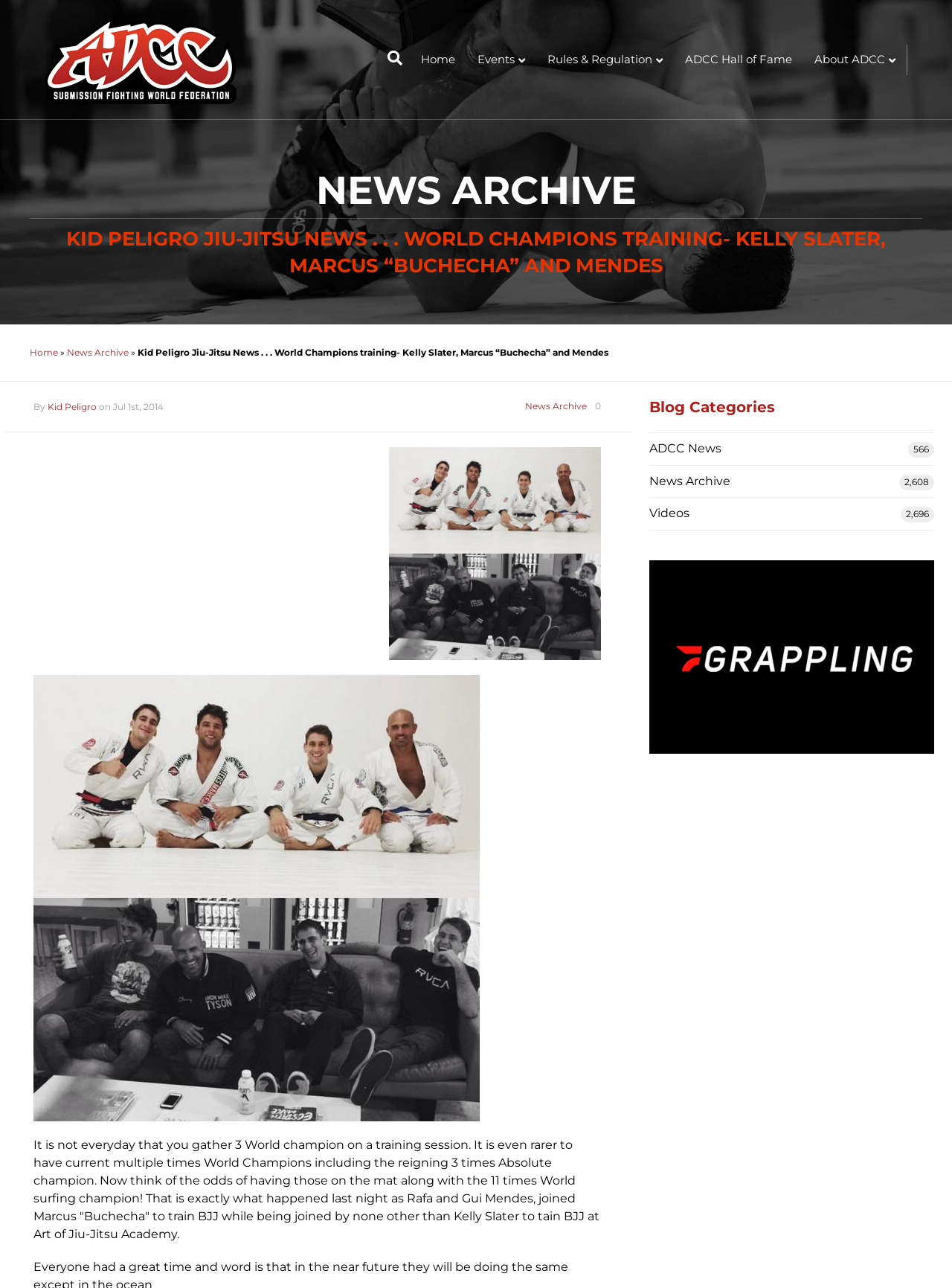Pinpoint the bounding box coordinates of the area that should be clicked to complete the following instruction: "Visit the 'Home' page". The coordinates must be given as four float numbers between 0 and 1, i.e., [left, top, right, bottom].

[0.43, 0.035, 0.49, 0.057]